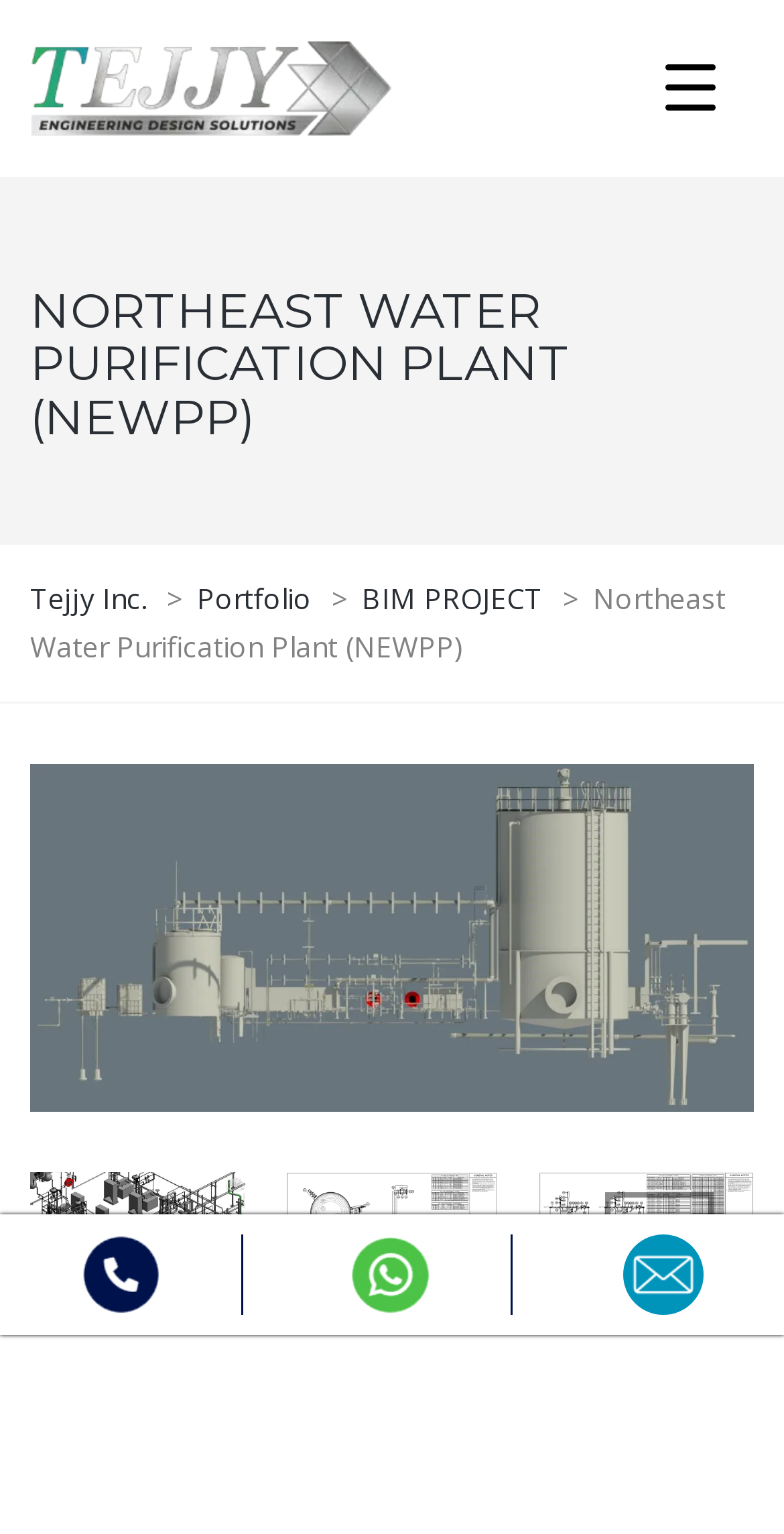Could you provide the bounding box coordinates for the portion of the screen to click to complete this instruction: "Click on the Tejjy Inc. link"?

[0.038, 0.043, 0.5, 0.068]